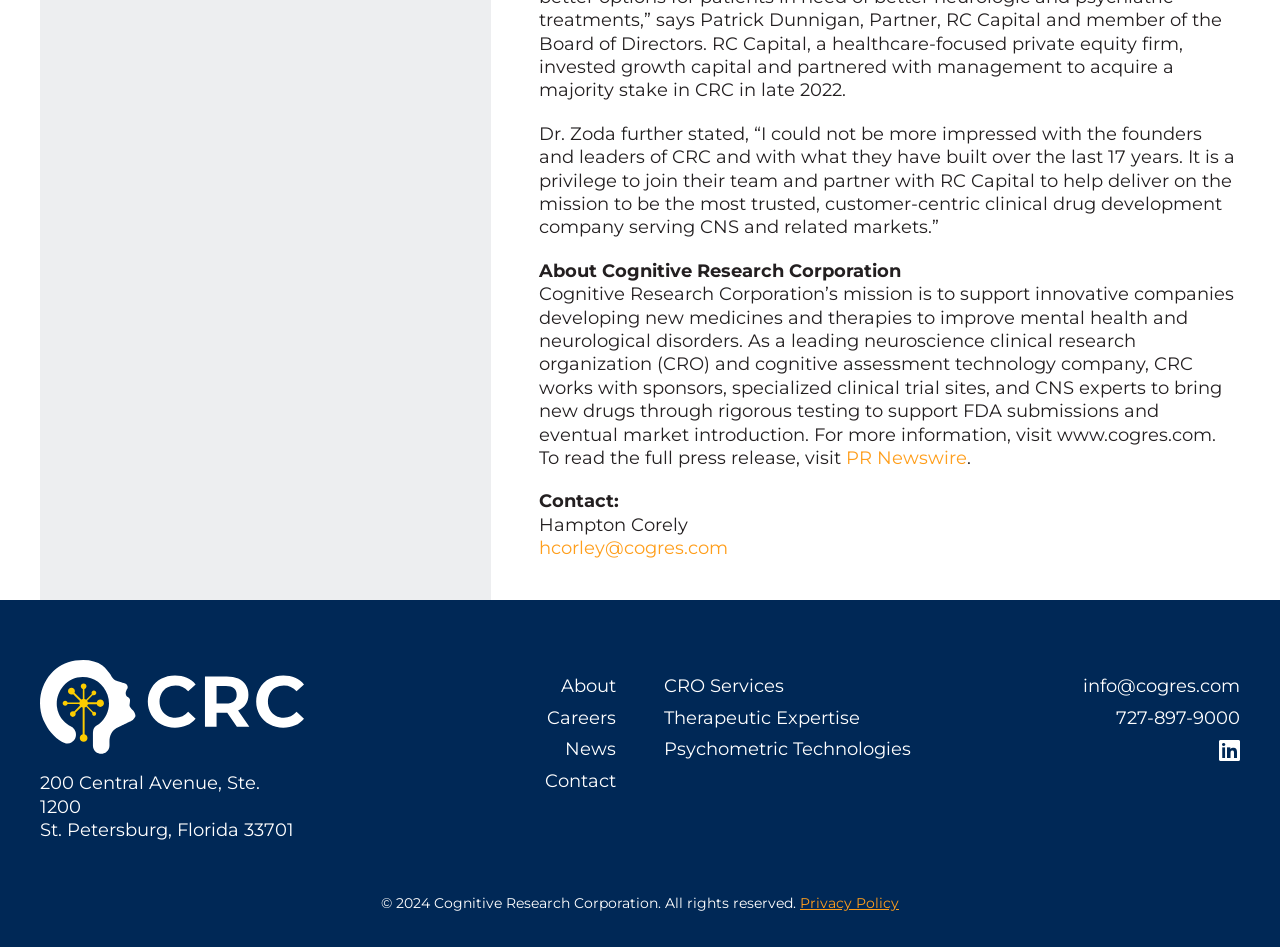Give a short answer to this question using one word or a phrase:
Where is the company located?

St. Petersburg, Florida